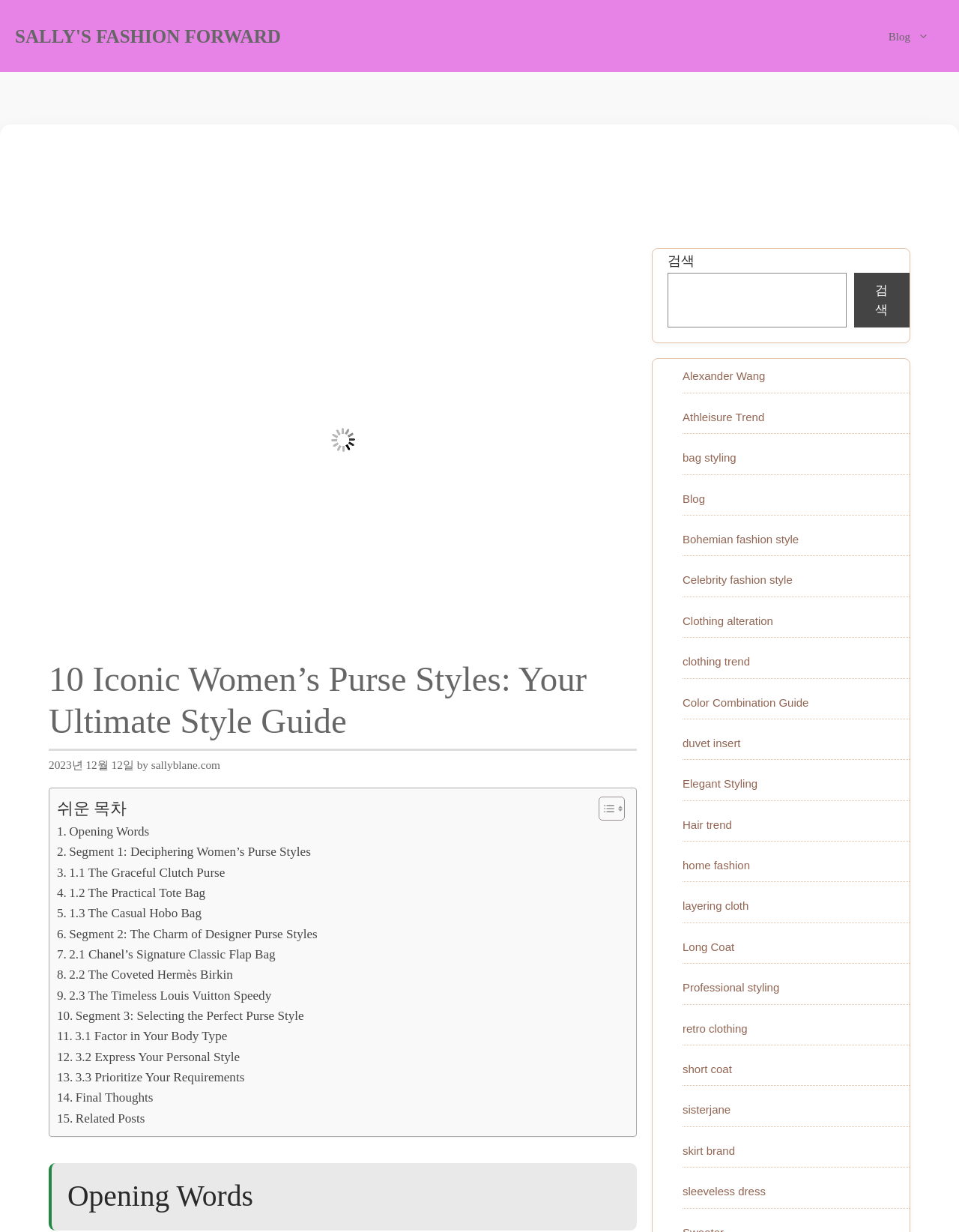Please determine the bounding box coordinates of the element's region to click in order to carry out the following instruction: "explore Call Center". The coordinates should be four float numbers between 0 and 1, i.e., [left, top, right, bottom].

None